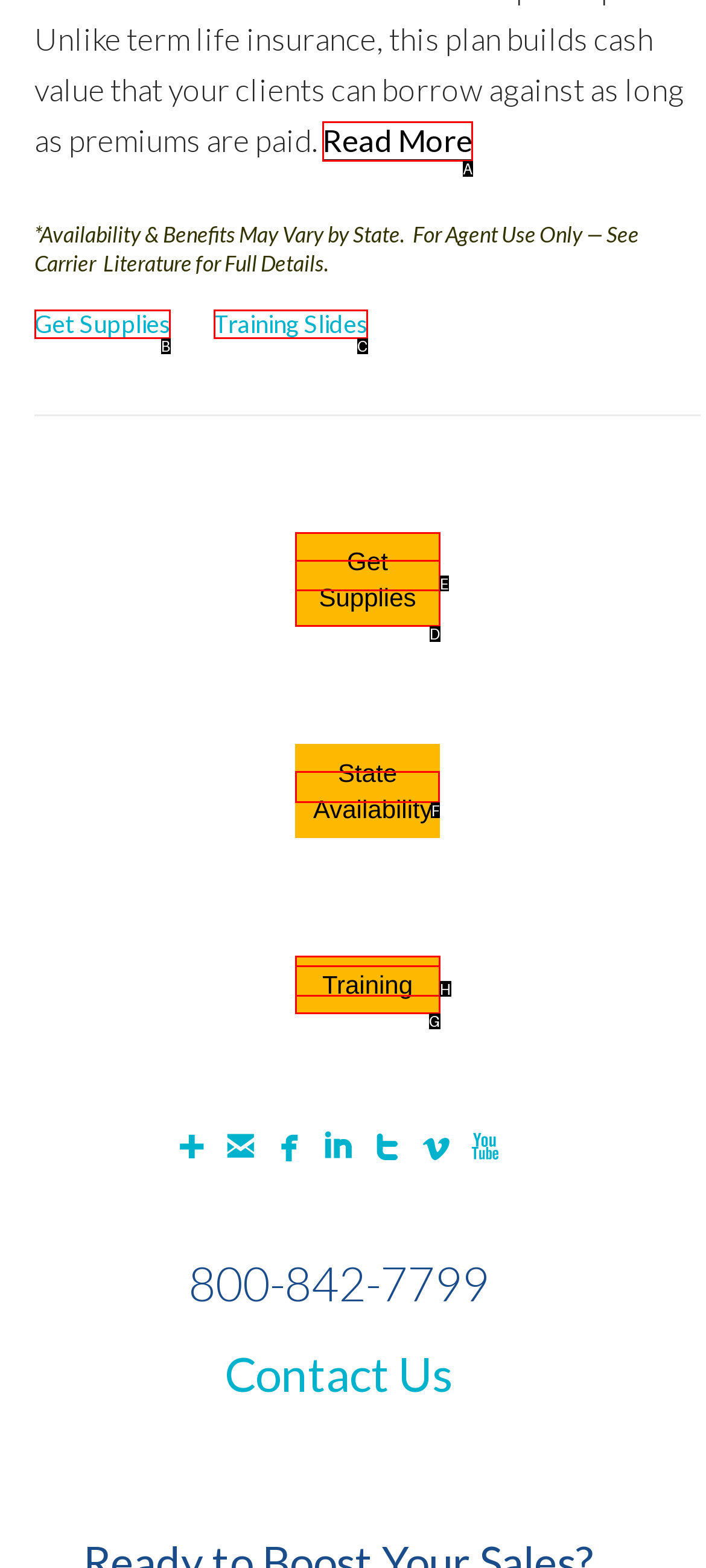Please indicate which option's letter corresponds to the task: Check state availability by examining the highlighted elements in the screenshot.

F